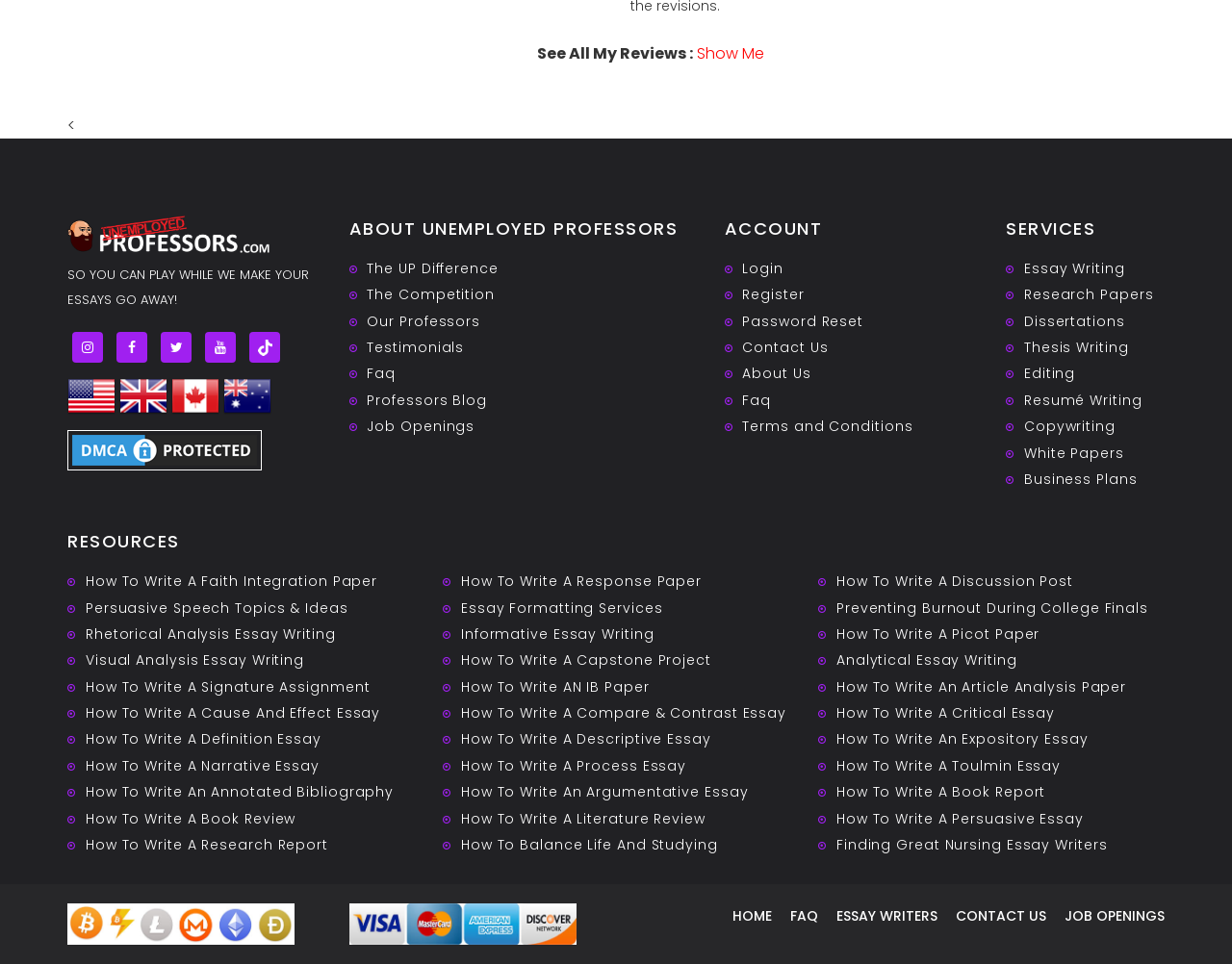How many types of writing services are offered?
Please answer the question with a detailed response using the information from the screenshot.

The types of writing services offered can be found in the links with bounding box coordinates [0.831, 0.268, 0.913, 0.288], [0.831, 0.296, 0.936, 0.316], [0.831, 0.323, 0.913, 0.343], and so on. There are ten links in total, each representing a different type of writing service, such as essay writing, research papers, dissertations, and more.